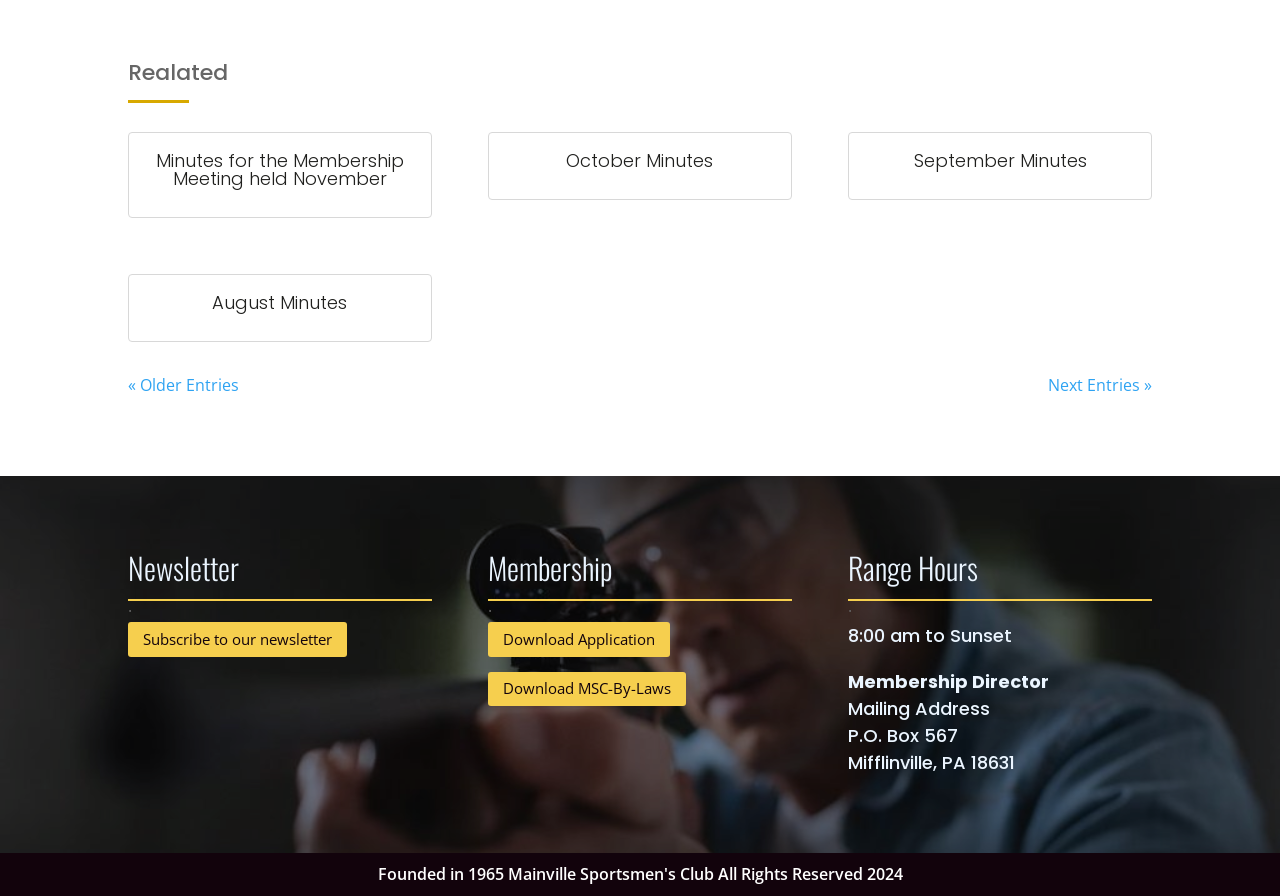Please give a concise answer to this question using a single word or phrase: 
What are the range hours?

8:00 am to Sunset